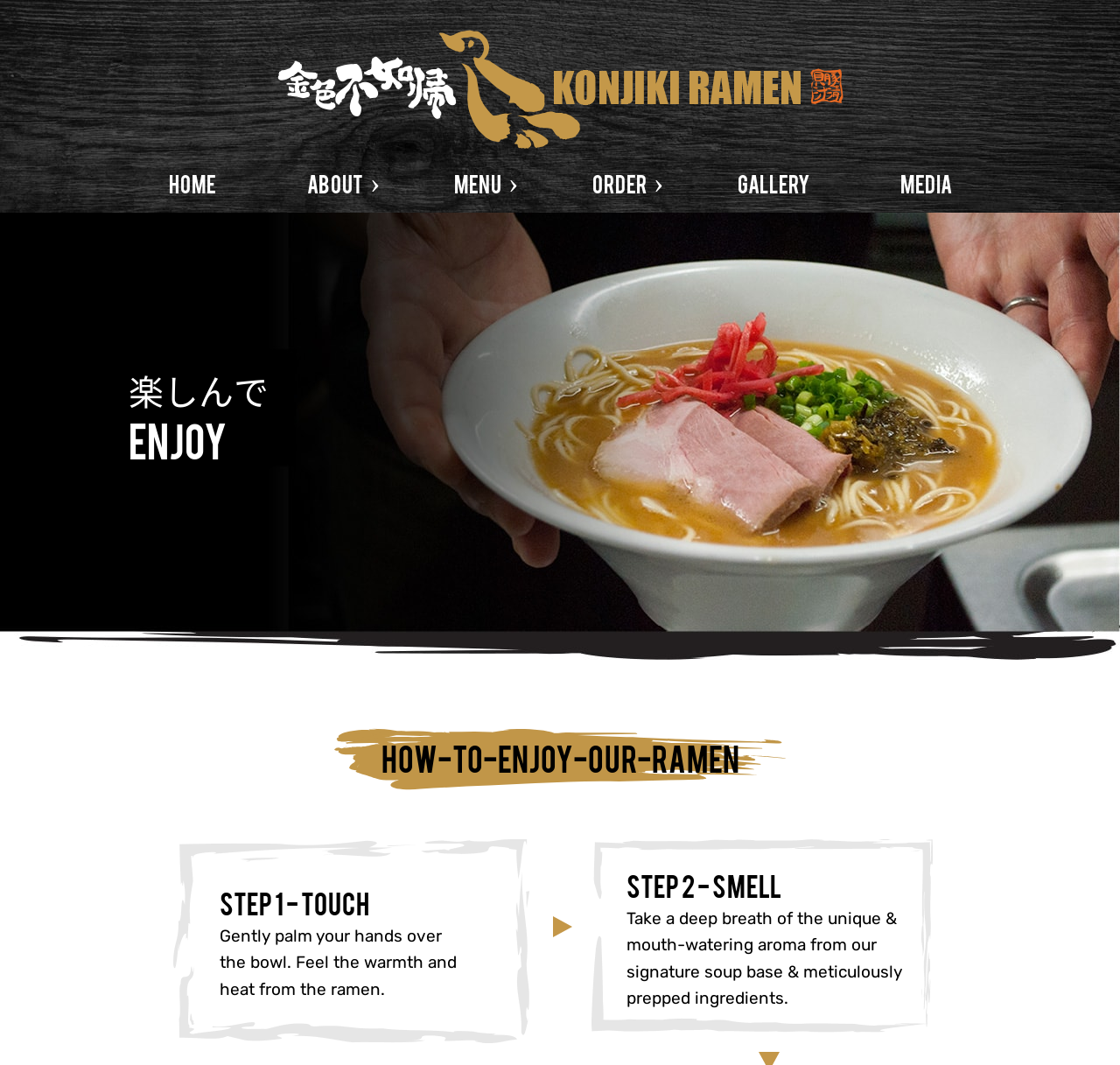What is the language of the first heading?
Offer a detailed and exhaustive answer to the question.

The first heading '楽しんで' appears to be written in Japanese characters, which suggests that the language of the heading is Japanese. The fact that it is followed by an English translation 'Enjoy' further supports this conclusion.